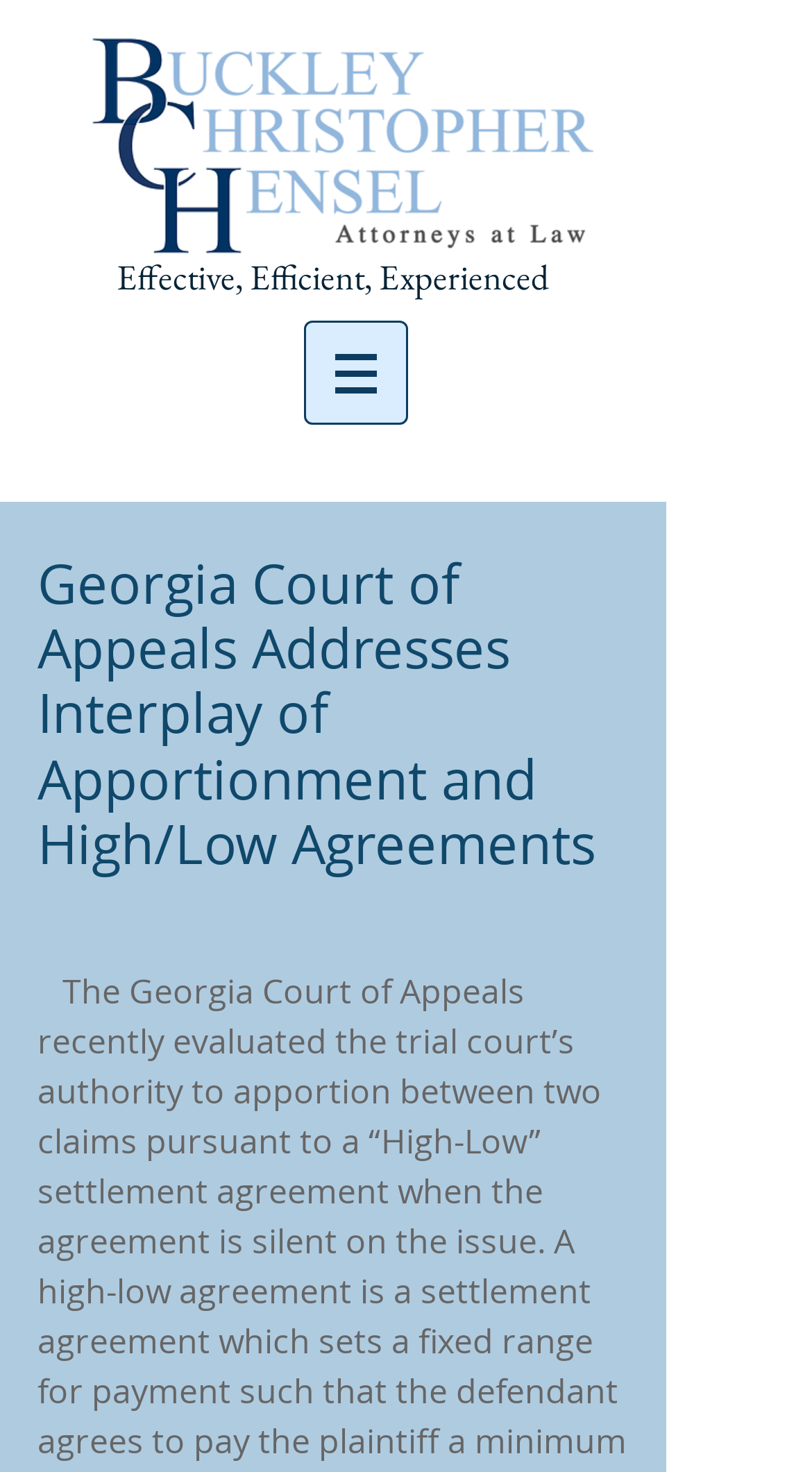Provide a brief response using a word or short phrase to this question:
How many navigation menus are there?

1